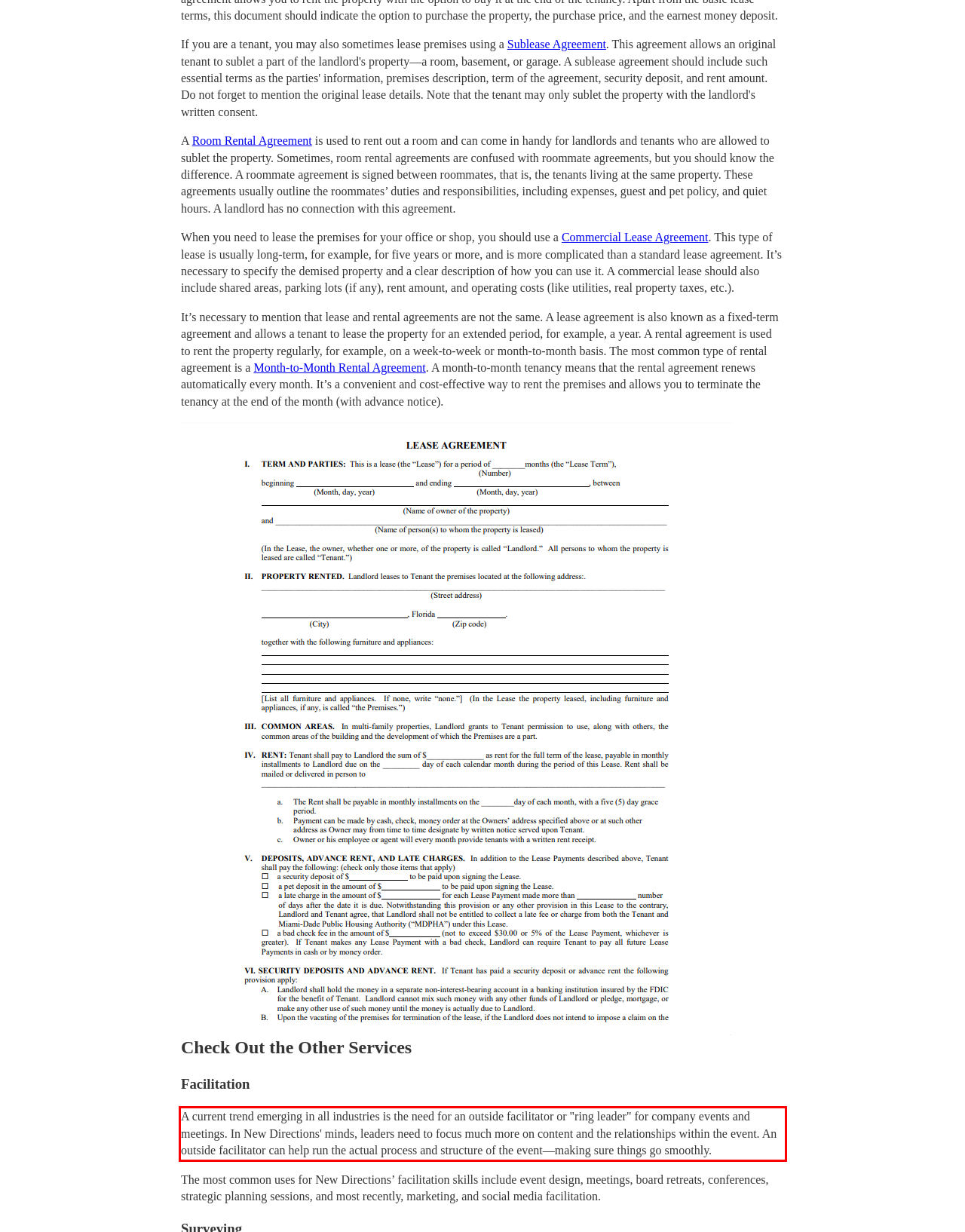Please extract the text content from the UI element enclosed by the red rectangle in the screenshot.

A current trend emerging in all industries is the need for an outside facilitator or "ring leader" for company events and meetings. In New Directions' minds, leaders need to focus much more on content and the relationships within the event. An outside facilitator can help run the actual process and structure of the event—making sure things go smoothly.